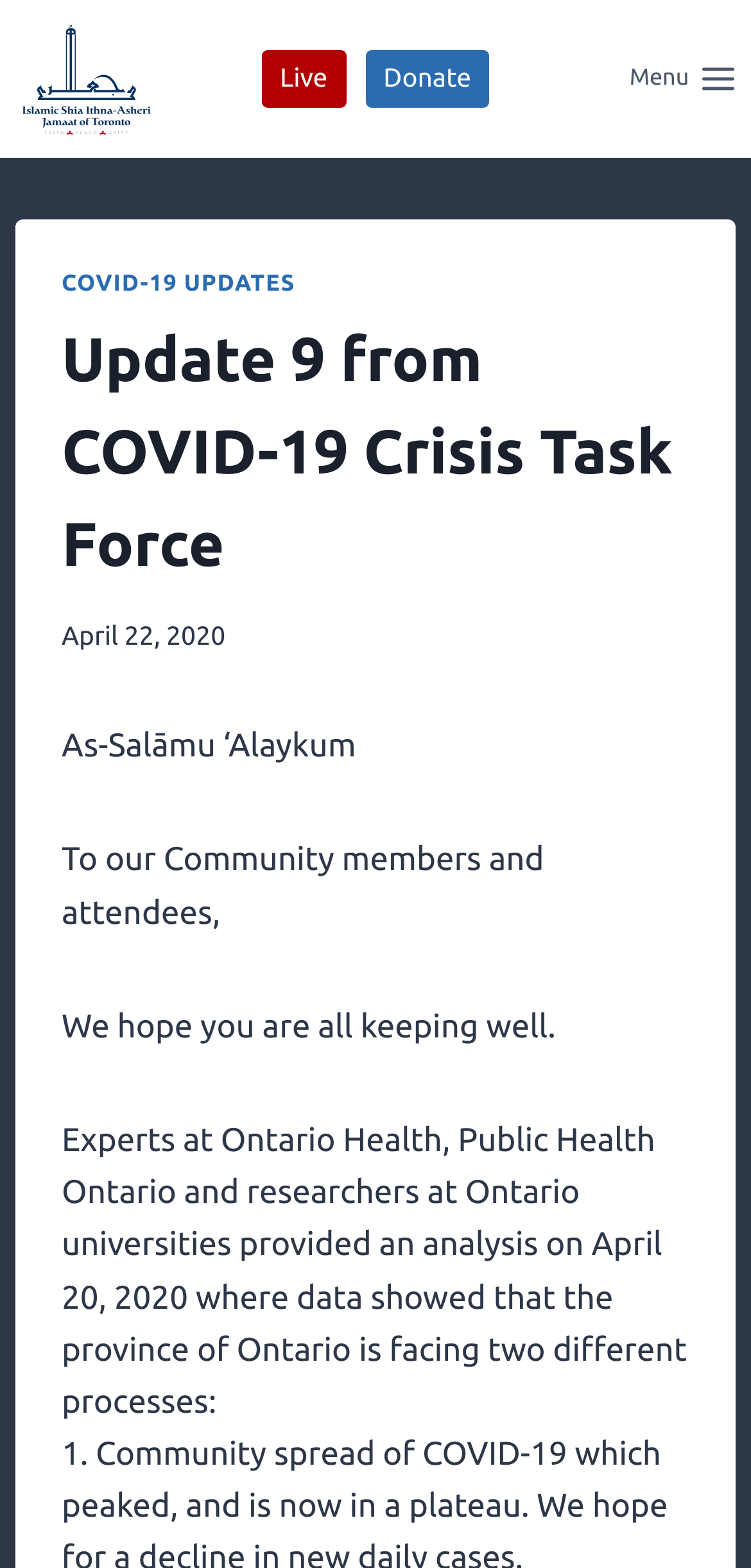Extract the main title from the webpage and generate its text.

Update 9 from COVID-19 Crisis Task Force